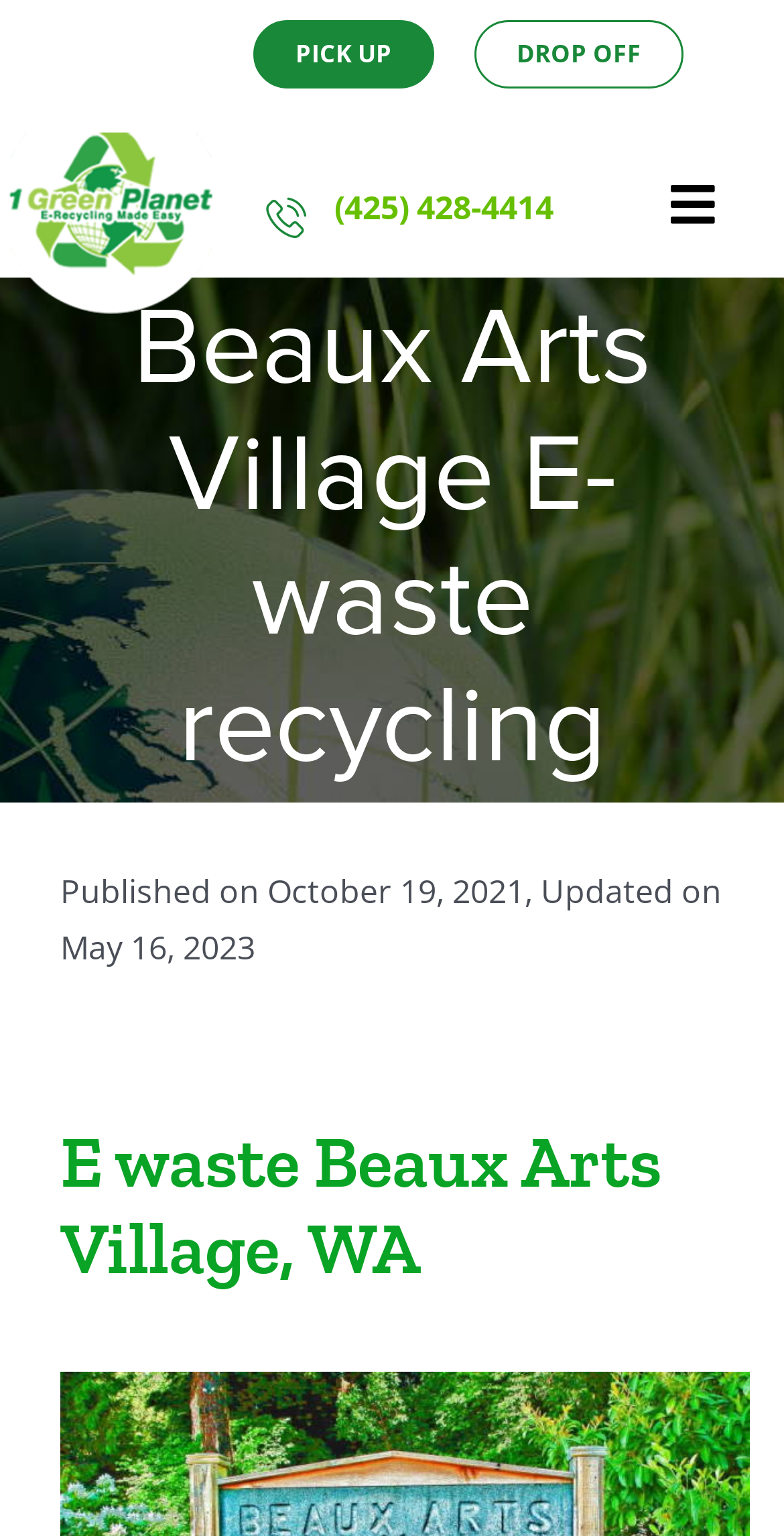Using the description: "Toggle Navigation", identify the bounding box of the corresponding UI element in the screenshot.

[0.851, 0.116, 0.916, 0.149]